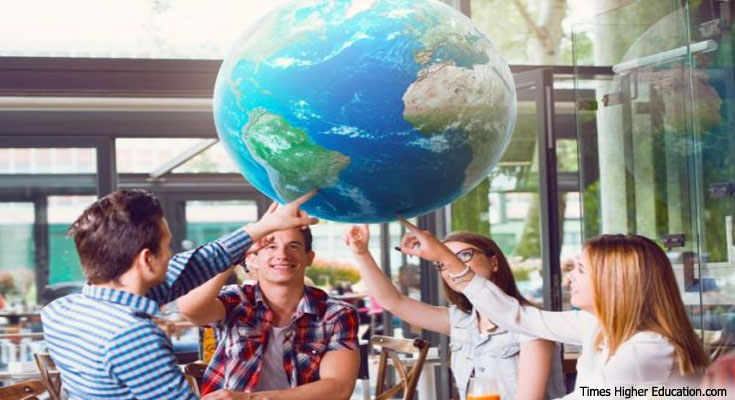Create a detailed narrative of what is happening in the image.

In a vibrant café setting, a diverse group of four young adults enthusiastically engages with a large, illuminated globe that hangs above them. Their expressions are filled with excitement and curiosity as they point towards different continents and oceans, symbolizing their shared interests in global exploration and study abroad experiences. Each person contributes to the lively atmosphere, showcasing a spirit of camaraderie and intellectual pursuit, as captured in a moment associated with the broader theme of the best study abroad programs from around the world. The image reflects their aspirations to learn about different cultures and broaden their horizons.